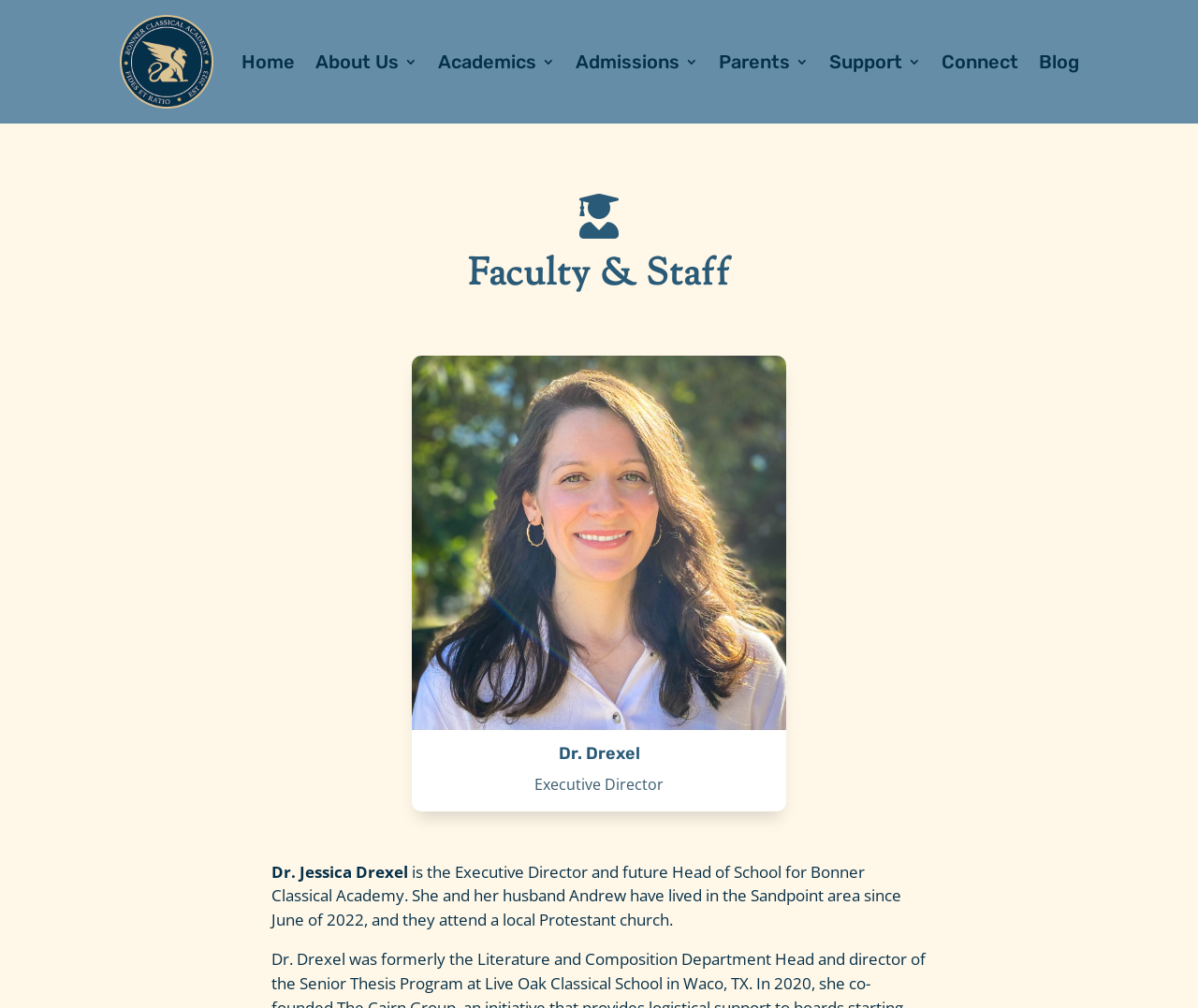What is the name of the Executive Director?
Refer to the image and answer the question using a single word or phrase.

Dr. Jessica Drexel